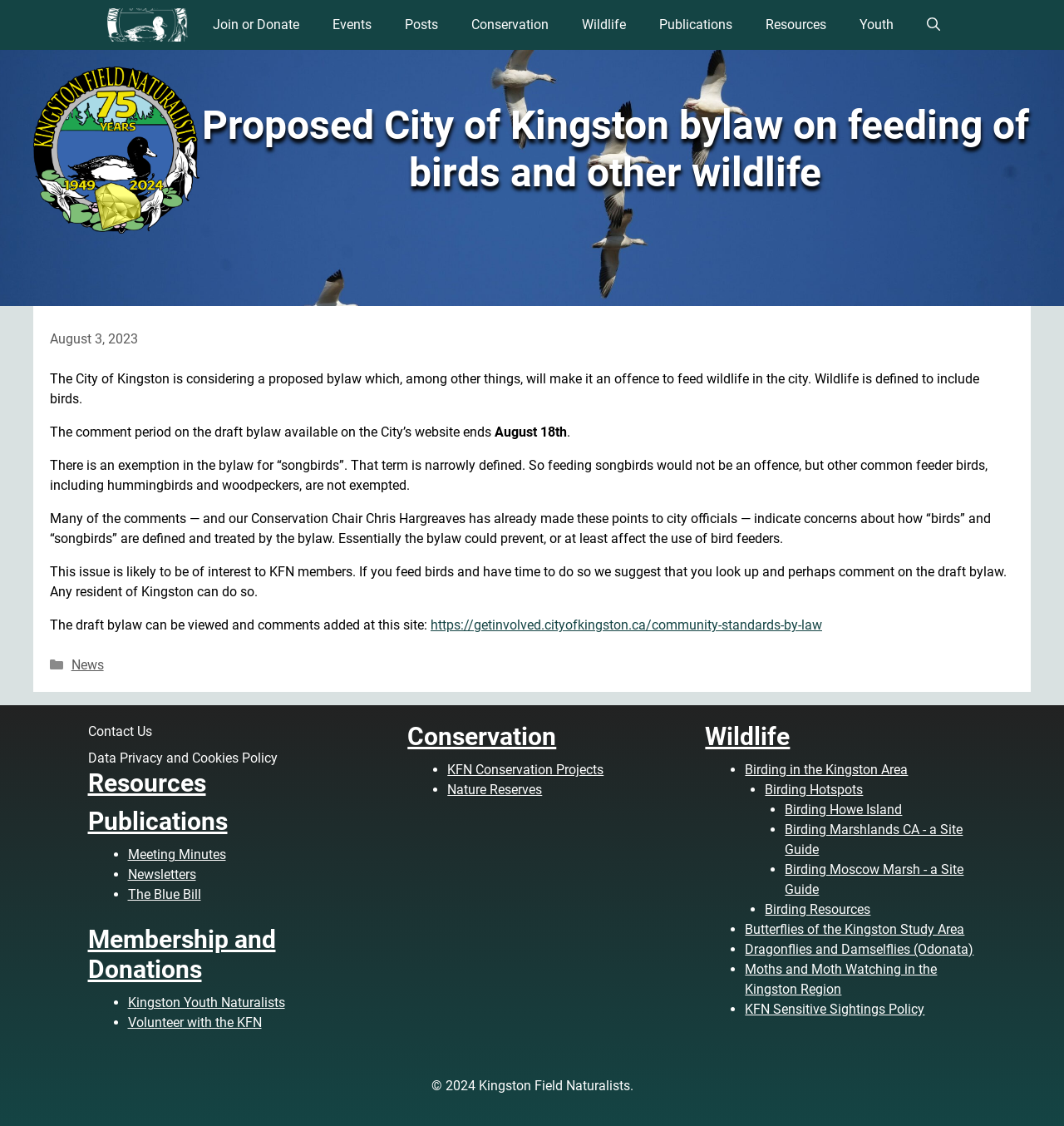Determine the bounding box coordinates for the area you should click to complete the following instruction: "View the 'Conservation' page".

[0.428, 0.0, 0.531, 0.044]